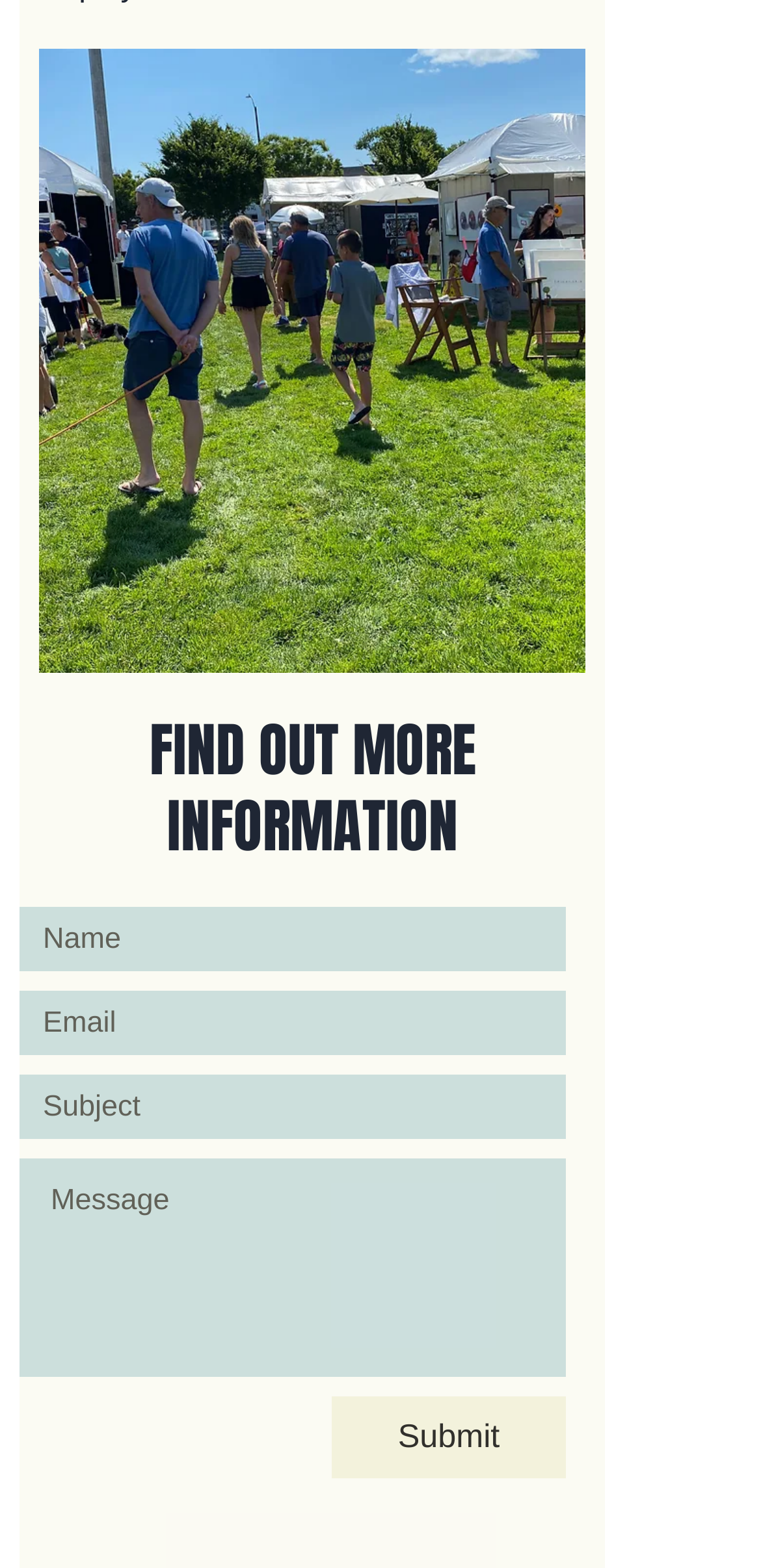What is the position of the submit button?
Look at the image and construct a detailed response to the question.

According to the bounding box coordinates, the submit button has a y1 value of 0.891, which is higher than the y1 values of the other elements. This indicates that the submit button is located at the bottom of the webpage.